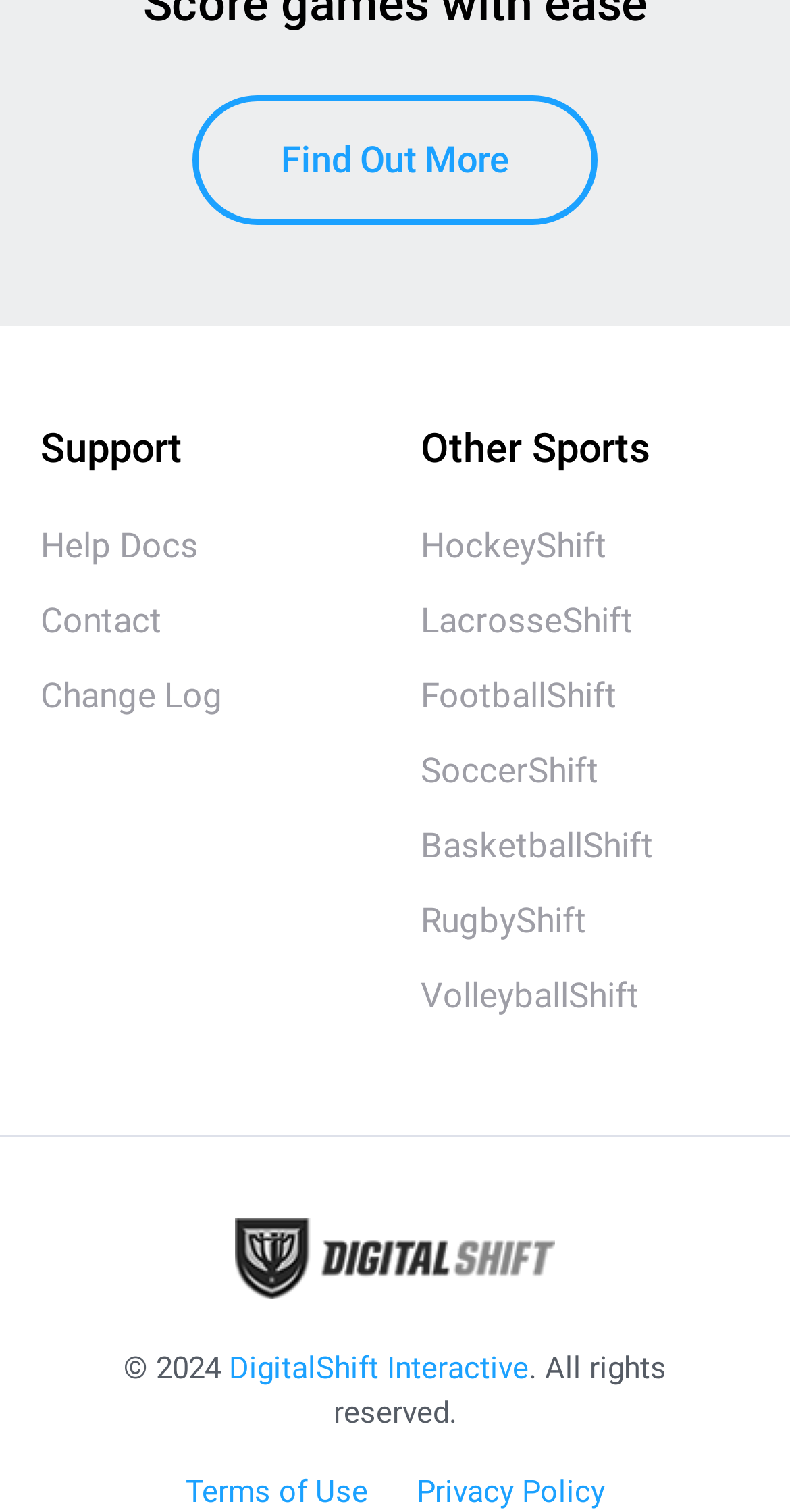What is the first link in the support section?
Answer with a single word or phrase by referring to the visual content.

Help Docs